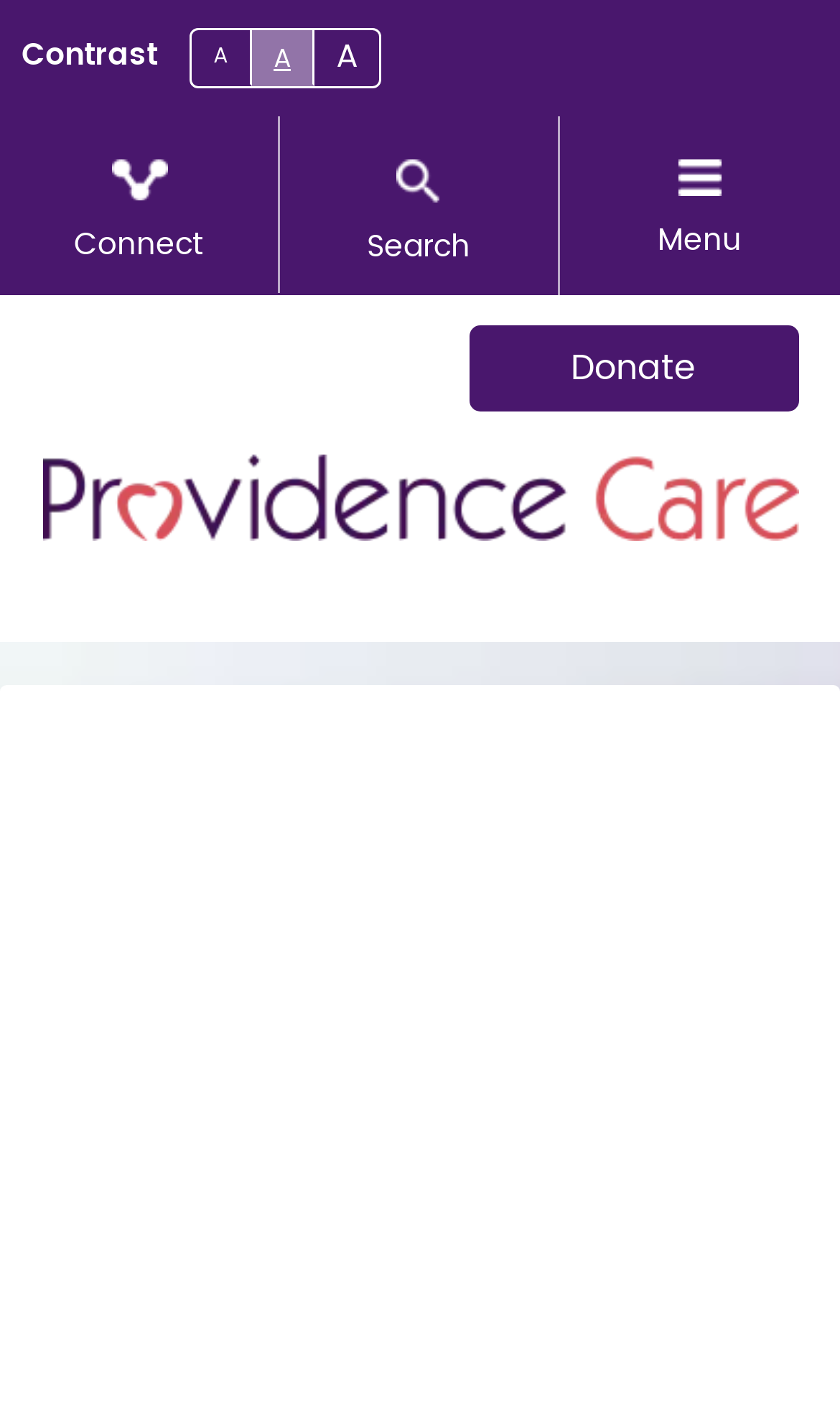Is there a logo on the webpage?
Provide a detailed answer to the question using information from the image.

The webpage contains a logo, which is an image of 'Providence Care Logo Mobile'. This logo is positioned at the top-left corner of the webpage, indicating its importance as a visual representation of the hospital's brand.